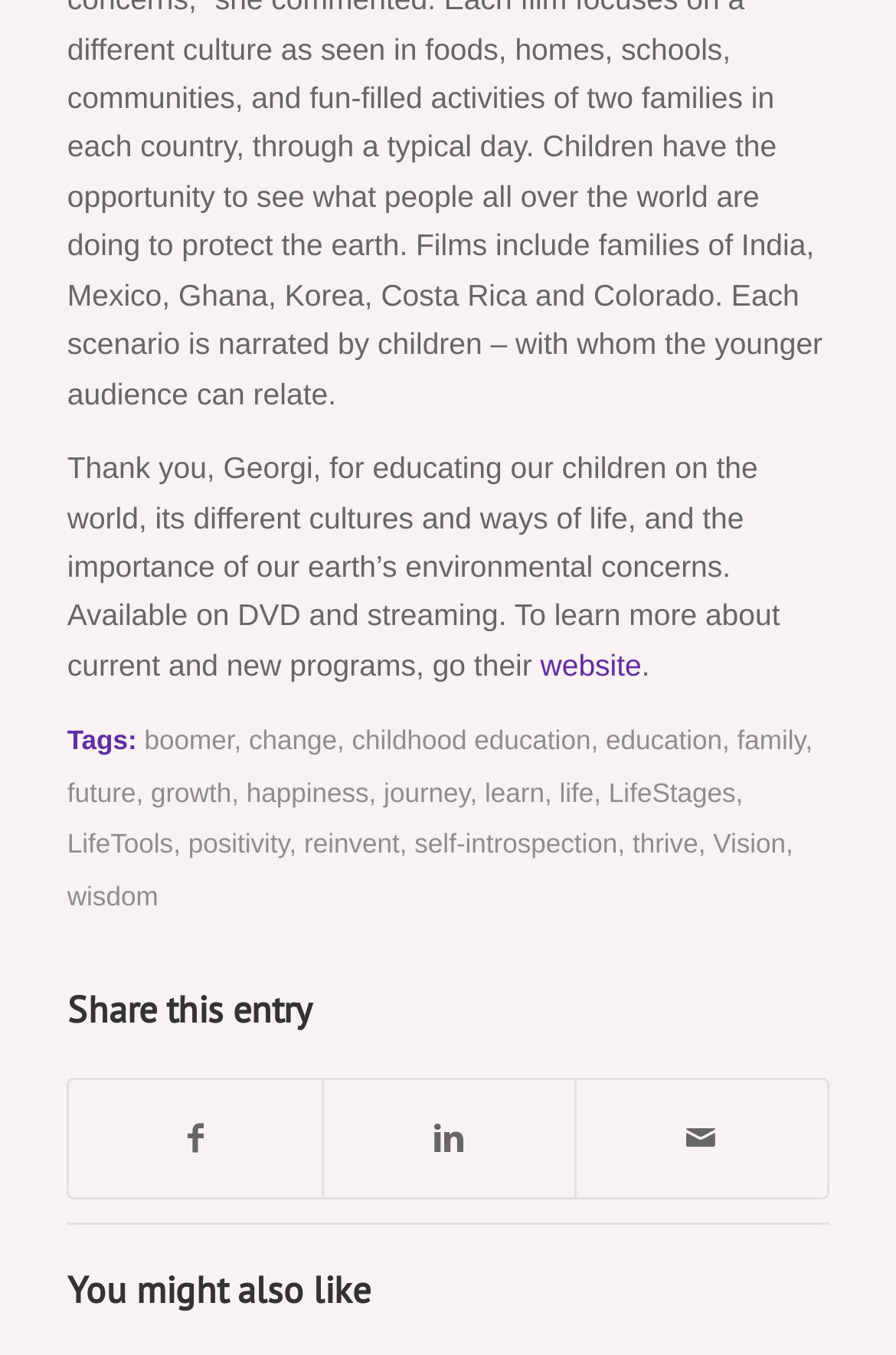Locate the bounding box coordinates of the area you need to click to fulfill this instruction: 'Check out 'You might also like''. The coordinates must be in the form of four float numbers ranging from 0 to 1: [left, top, right, bottom].

[0.075, 0.938, 0.925, 0.968]